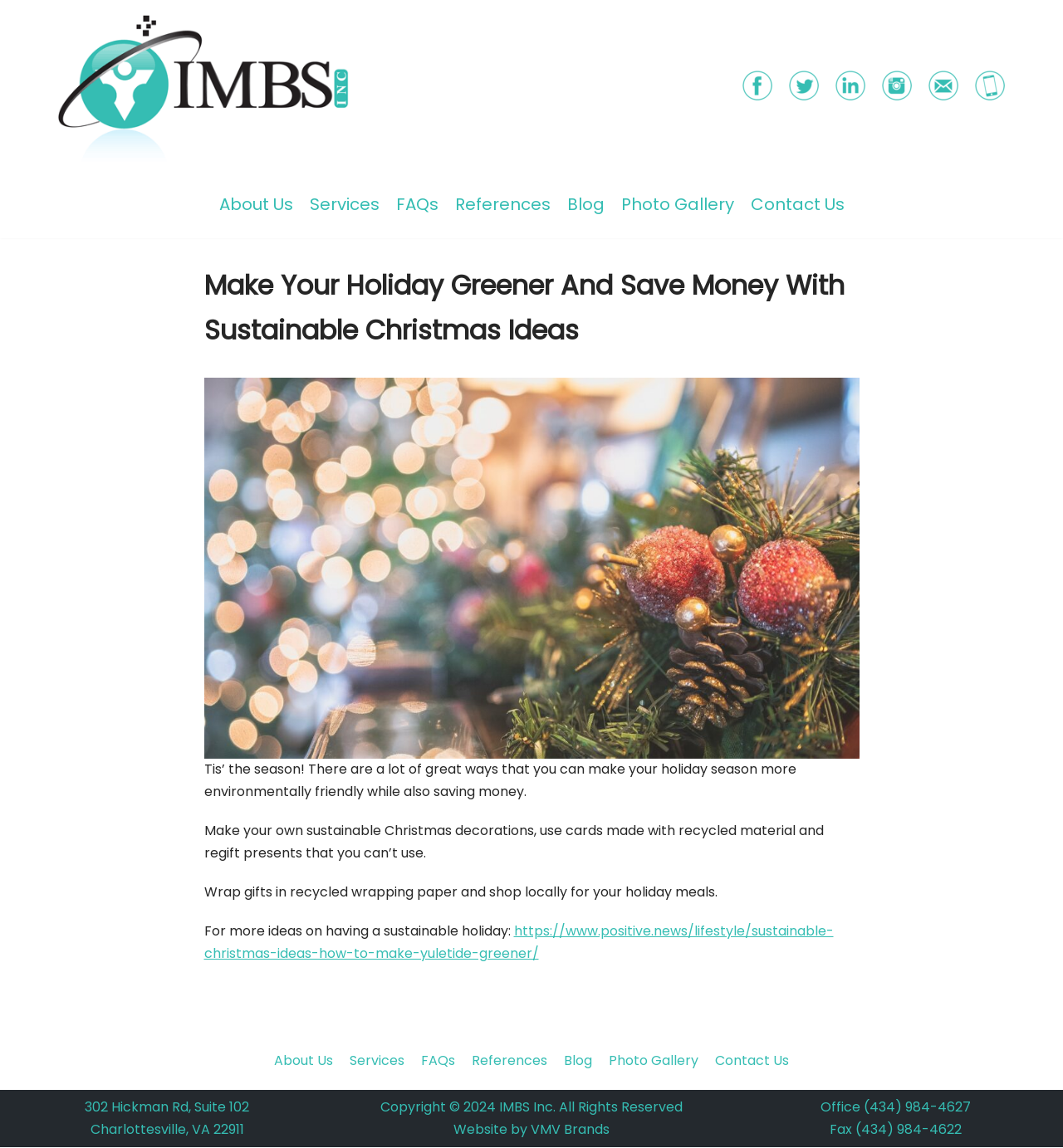Locate and extract the headline of this webpage.

Make Your Holiday Greener And Save Money With Sustainable Christmas Ideas